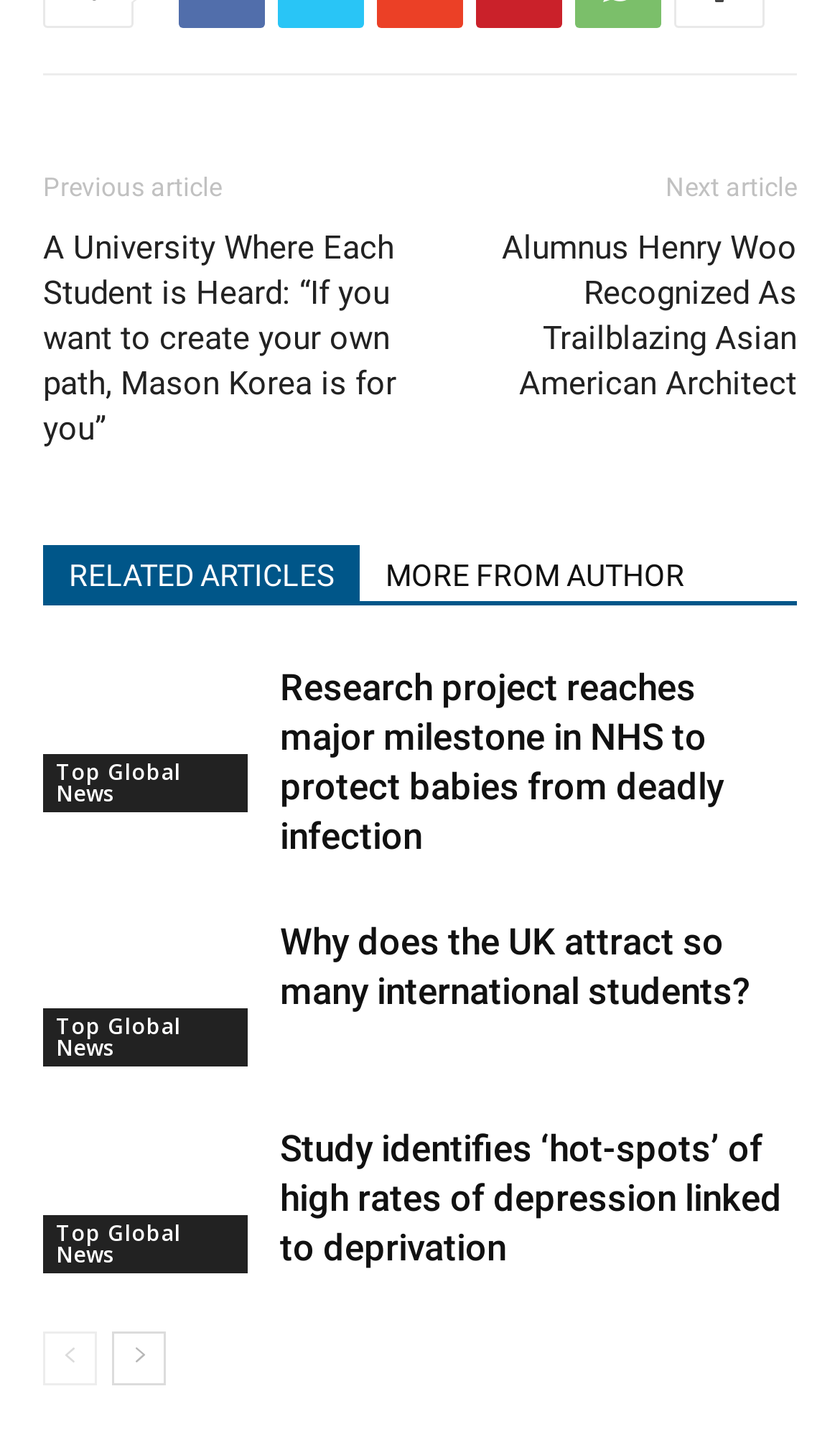What is the topic of the second article?
Could you answer the question in a detailed manner, providing as much information as possible?

The topic of the second article can be inferred from the link element with the text 'Research project reaches major milestone in NHS to protect babies from deadly infection' which is located below the first article.